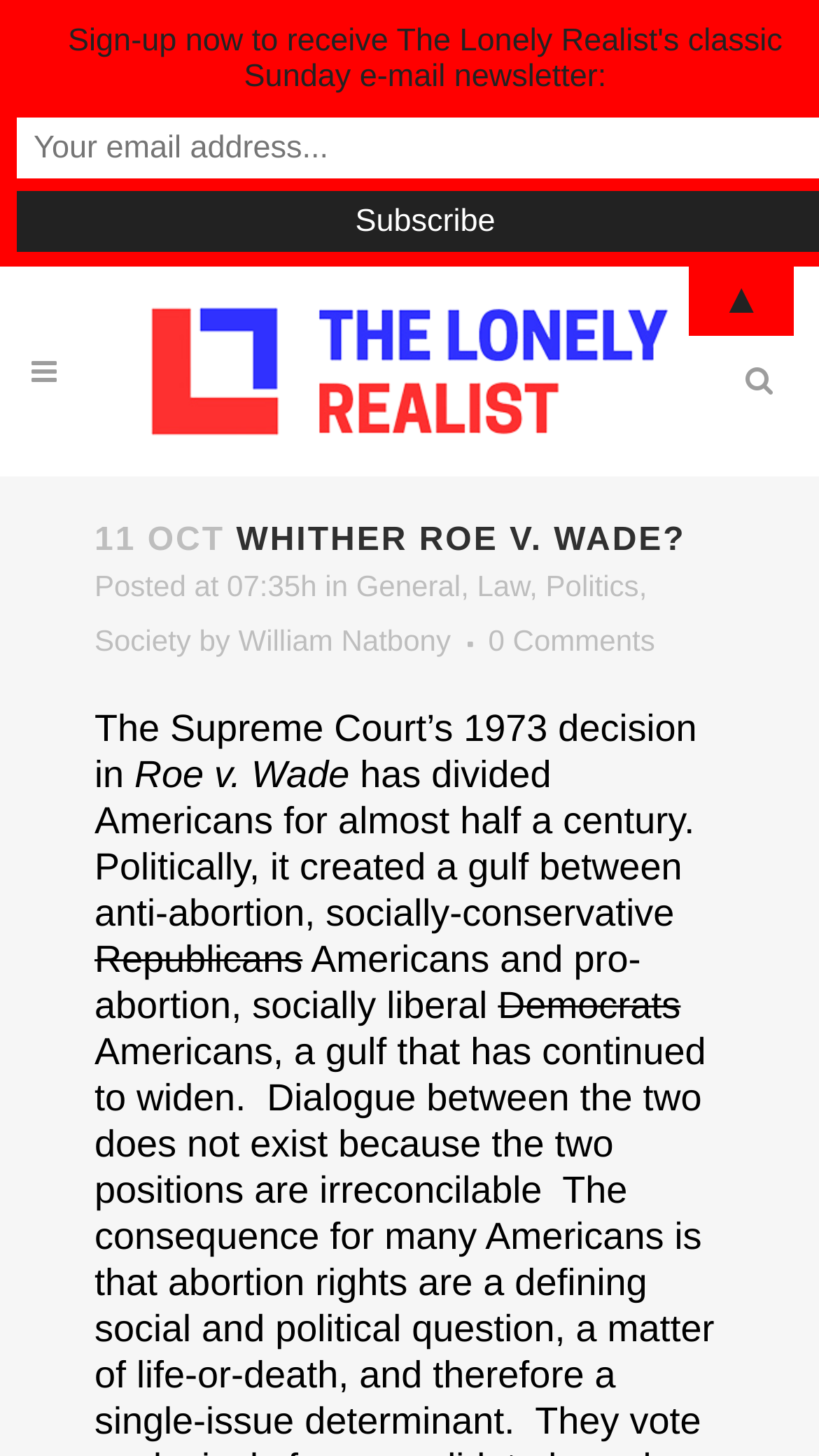Please identify the bounding box coordinates of the element I need to click to follow this instruction: "Read more about Law".

[0.582, 0.391, 0.646, 0.414]